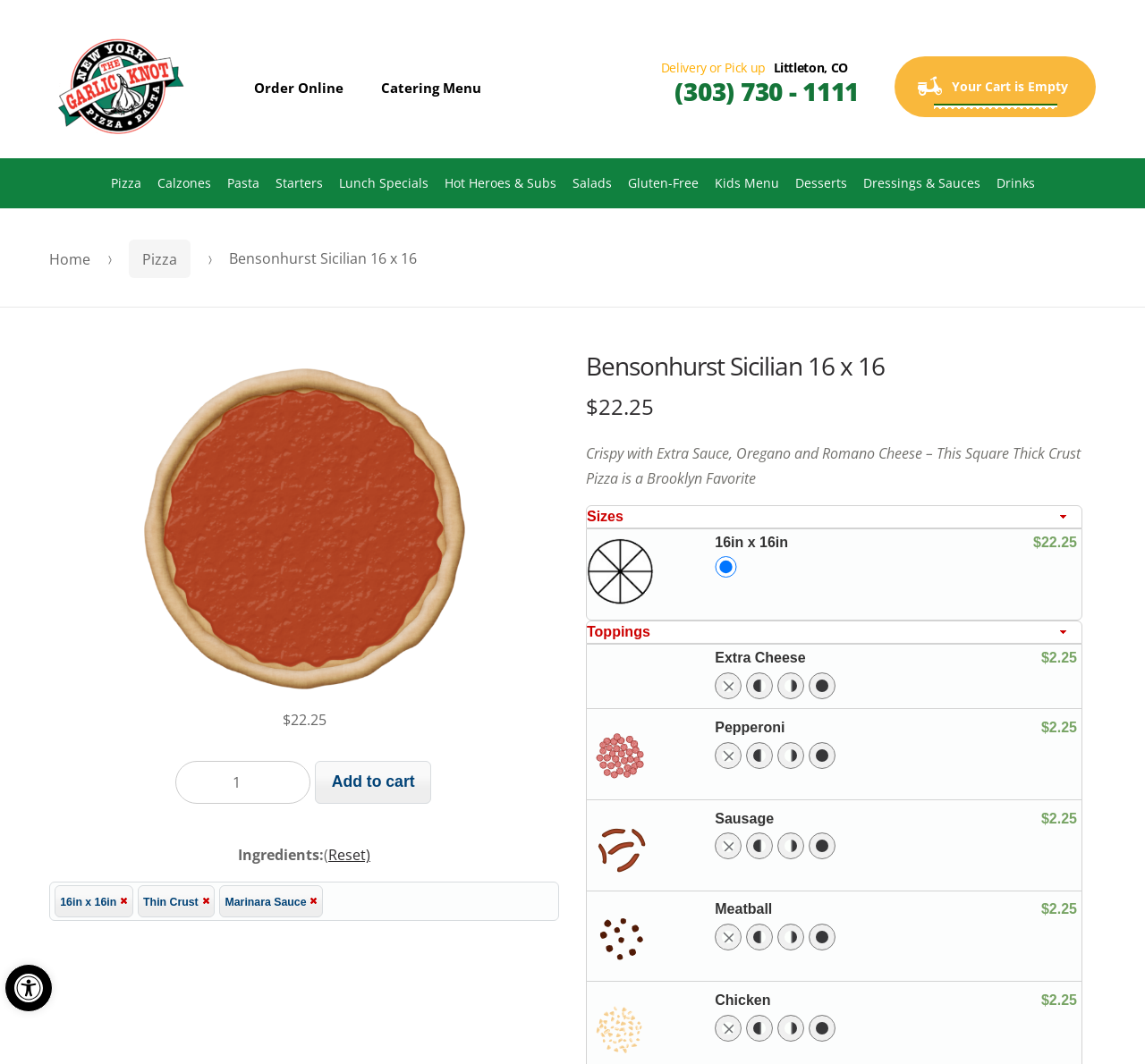Determine the bounding box of the UI component based on this description: "0". The bounding box coordinates should be four float values between 0 and 1, i.e., [left, top, right, bottom].

None